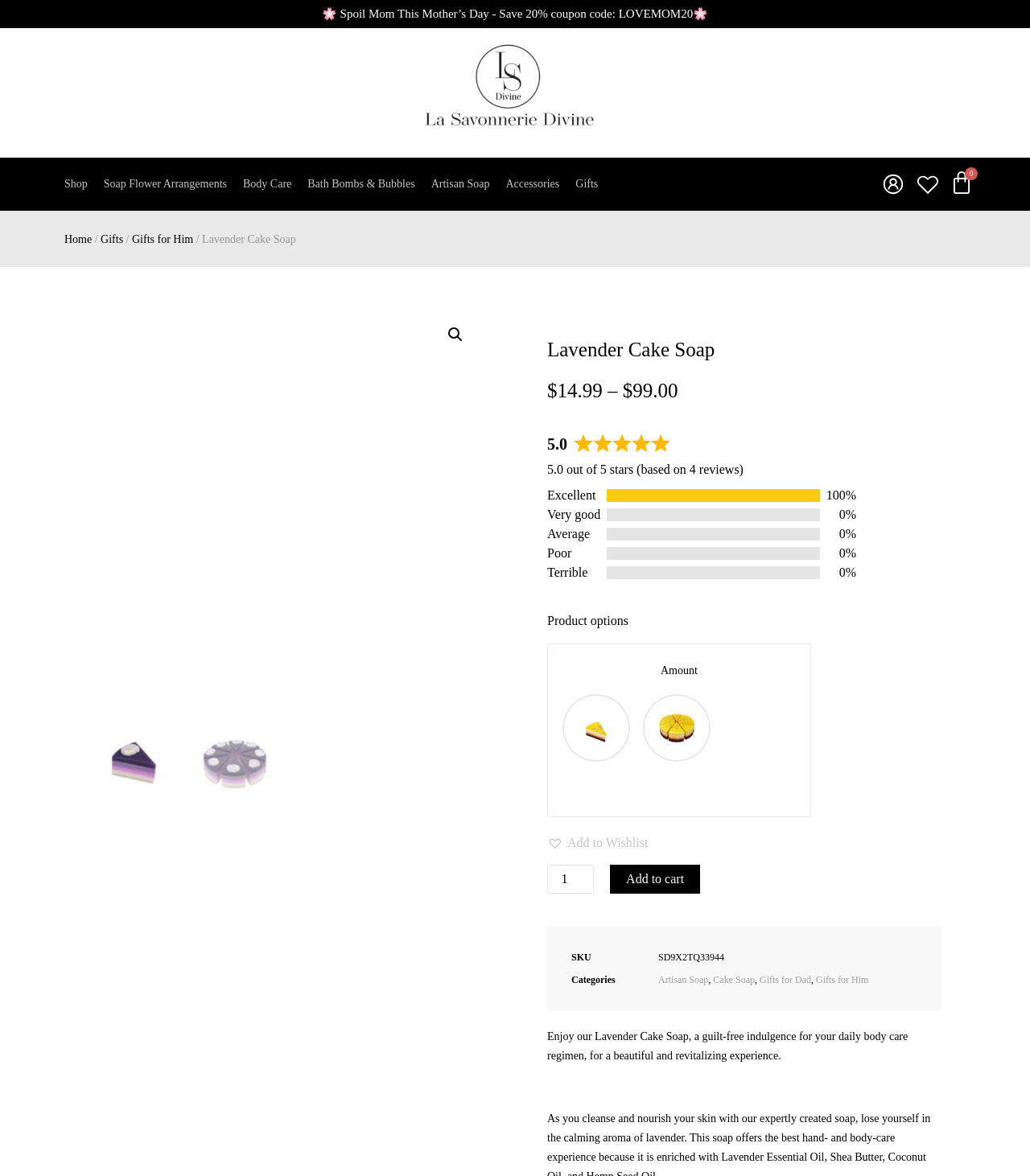Kindly determine the bounding box coordinates of the area that needs to be clicked to fulfill this instruction: "Click the 'Shop' link".

[0.055, 0.141, 0.093, 0.173]